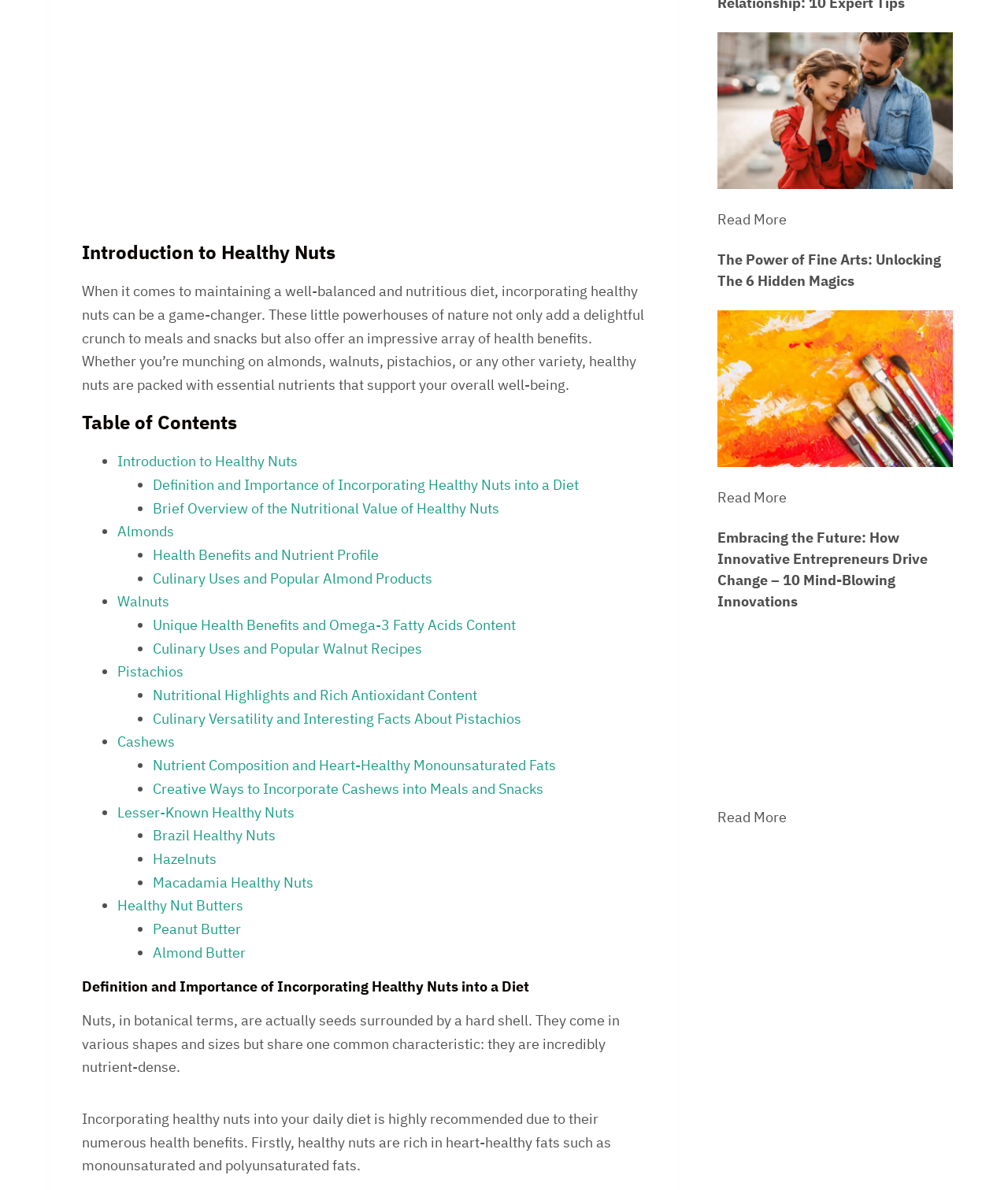Extract the bounding box coordinates for the described element: "Health Benefits and Nutrient Profile". The coordinates should be represented as four float numbers between 0 and 1: [left, top, right, bottom].

[0.152, 0.459, 0.376, 0.474]